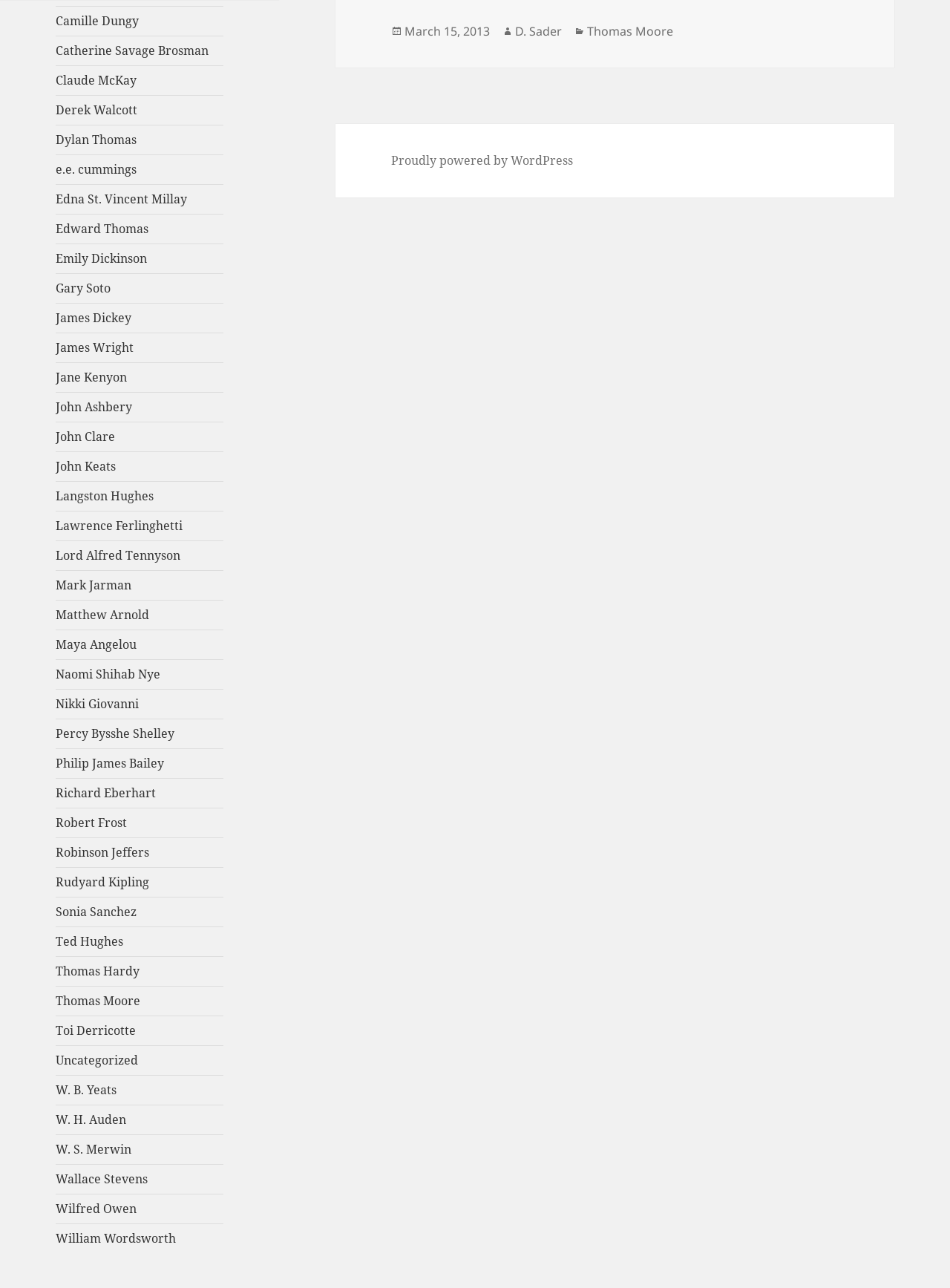Given the webpage screenshot, identify the bounding box of the UI element that matches this description: "W. H. Auden".

[0.059, 0.863, 0.133, 0.876]